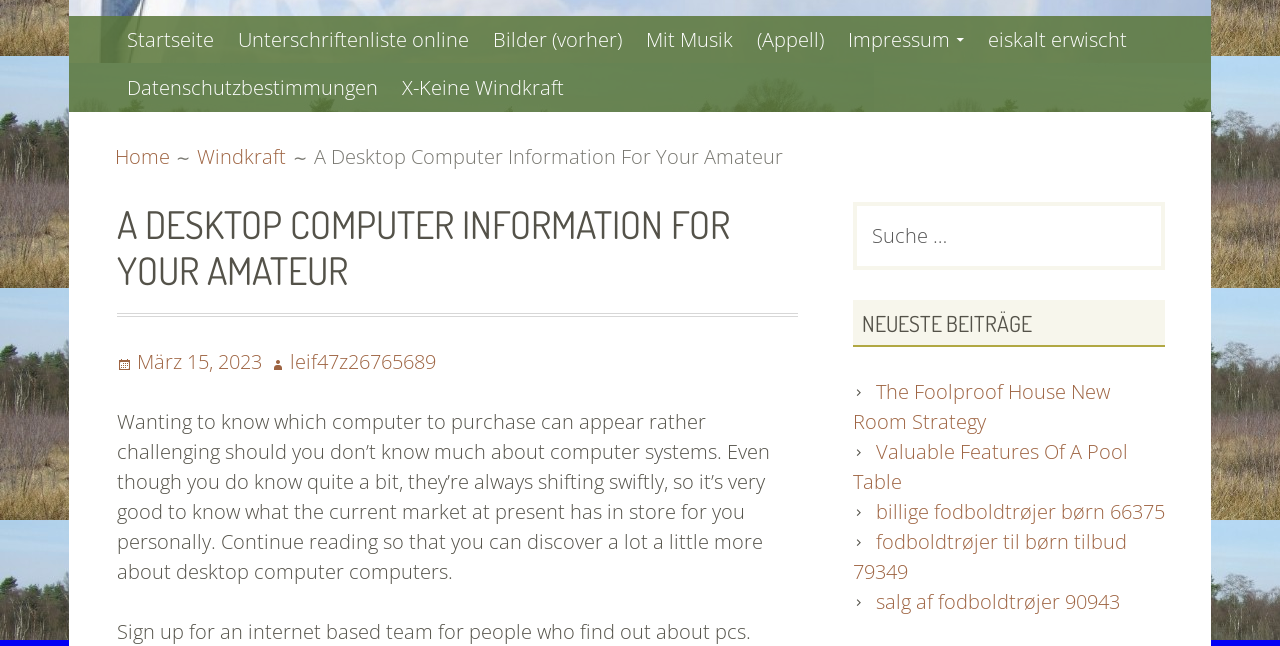Determine the bounding box of the UI component based on this description: "salg af fodboldtrøjer 90943". The bounding box coordinates should be four float values between 0 and 1, i.e., [left, top, right, bottom].

[0.684, 0.911, 0.875, 0.953]